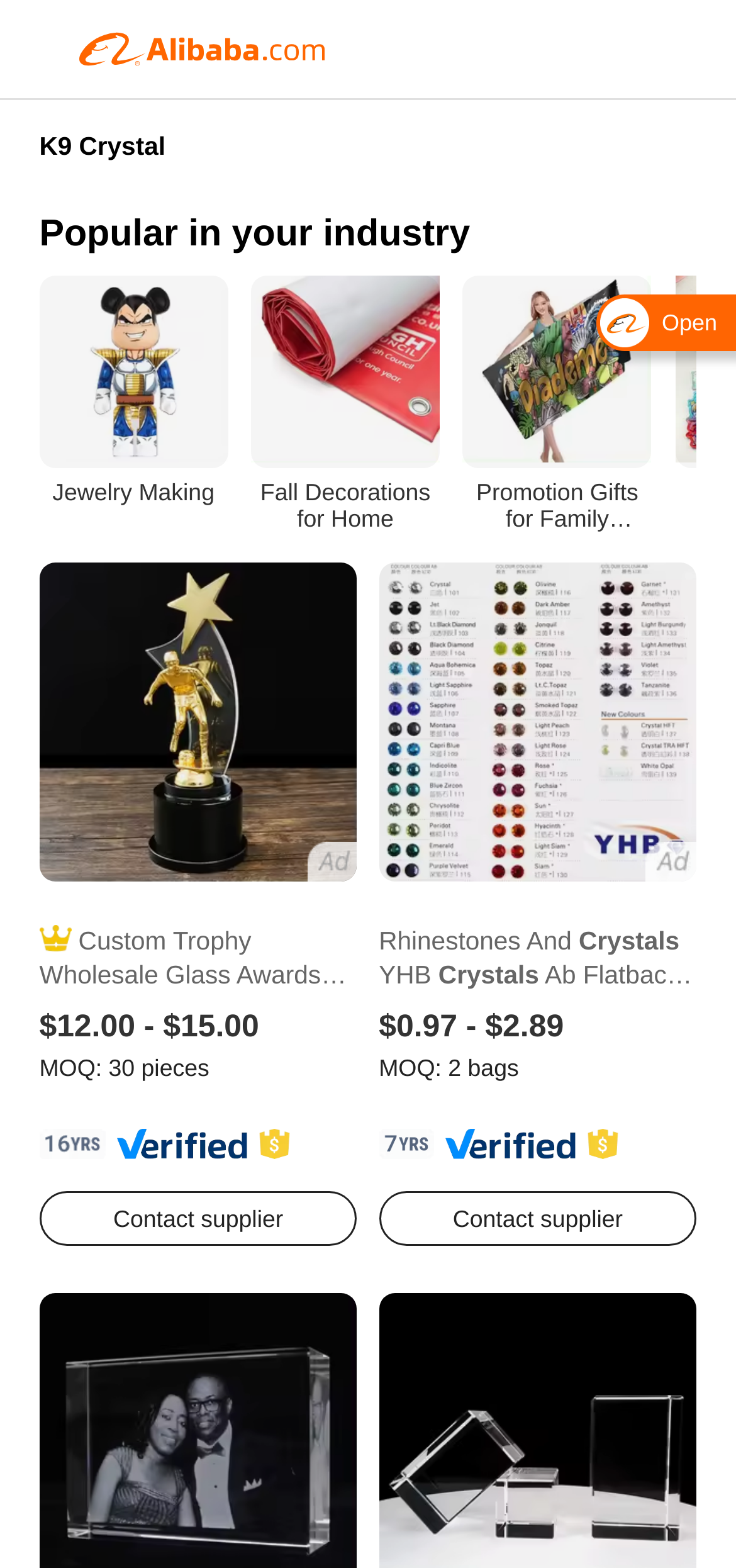Provide the bounding box coordinates for the UI element that is described by this text: "Contact supplier". The coordinates should be in the form of four float numbers between 0 and 1: [left, top, right, bottom].

[0.515, 0.76, 0.947, 0.795]